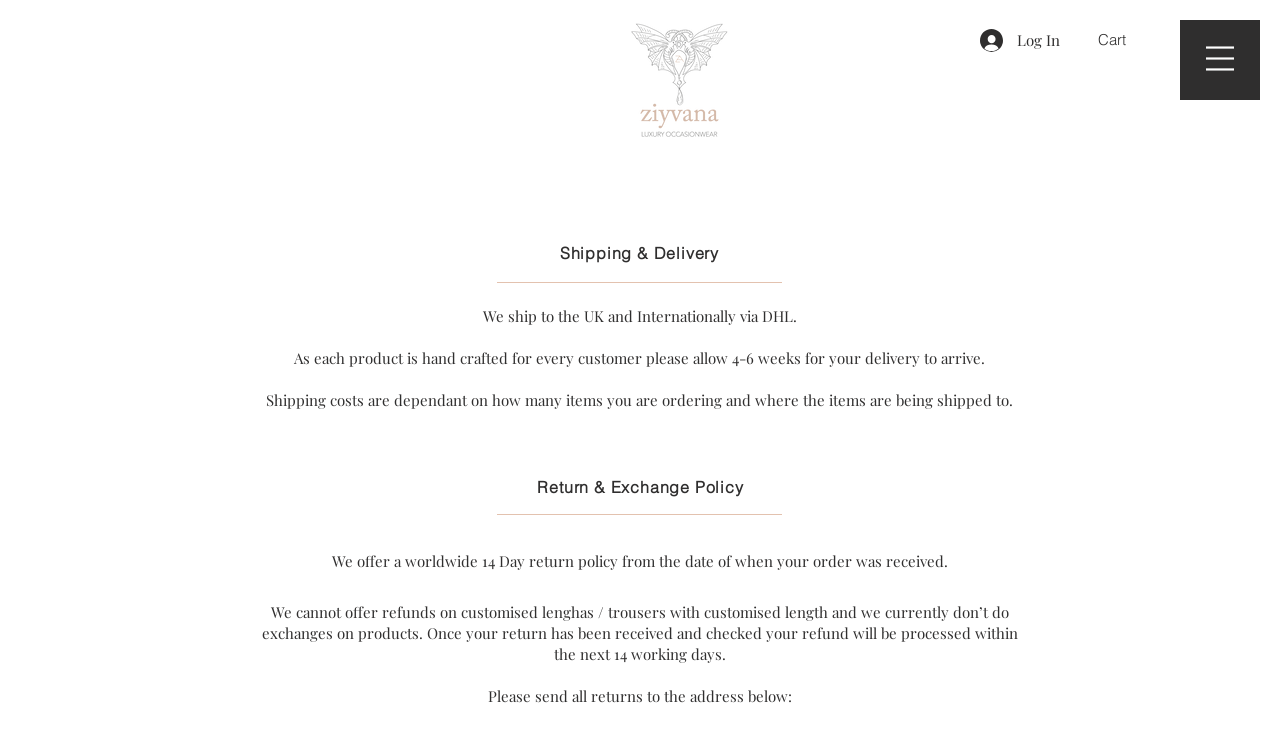Can customized lenghas/trousers be refunded?
Using the image, provide a detailed and thorough answer to the question.

The webpage states that Ziyvana cannot offer refunds on customized lenghas/trousers with customized length.